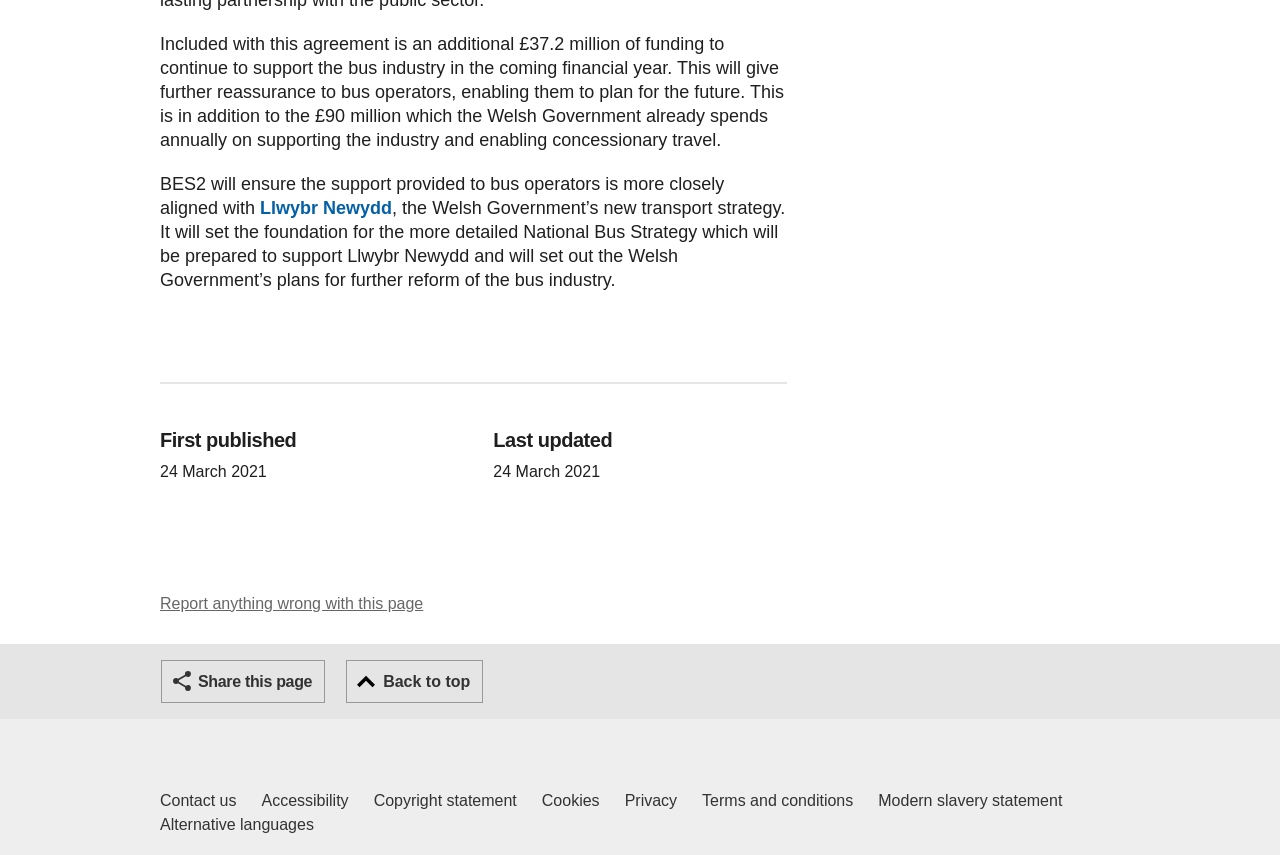Determine the bounding box coordinates of the region I should click to achieve the following instruction: "Read the article '50 Gorgeous Living Room Ideas with Fireplace To Keep Warm'". Ensure the bounding box coordinates are four float numbers between 0 and 1, i.e., [left, top, right, bottom].

None